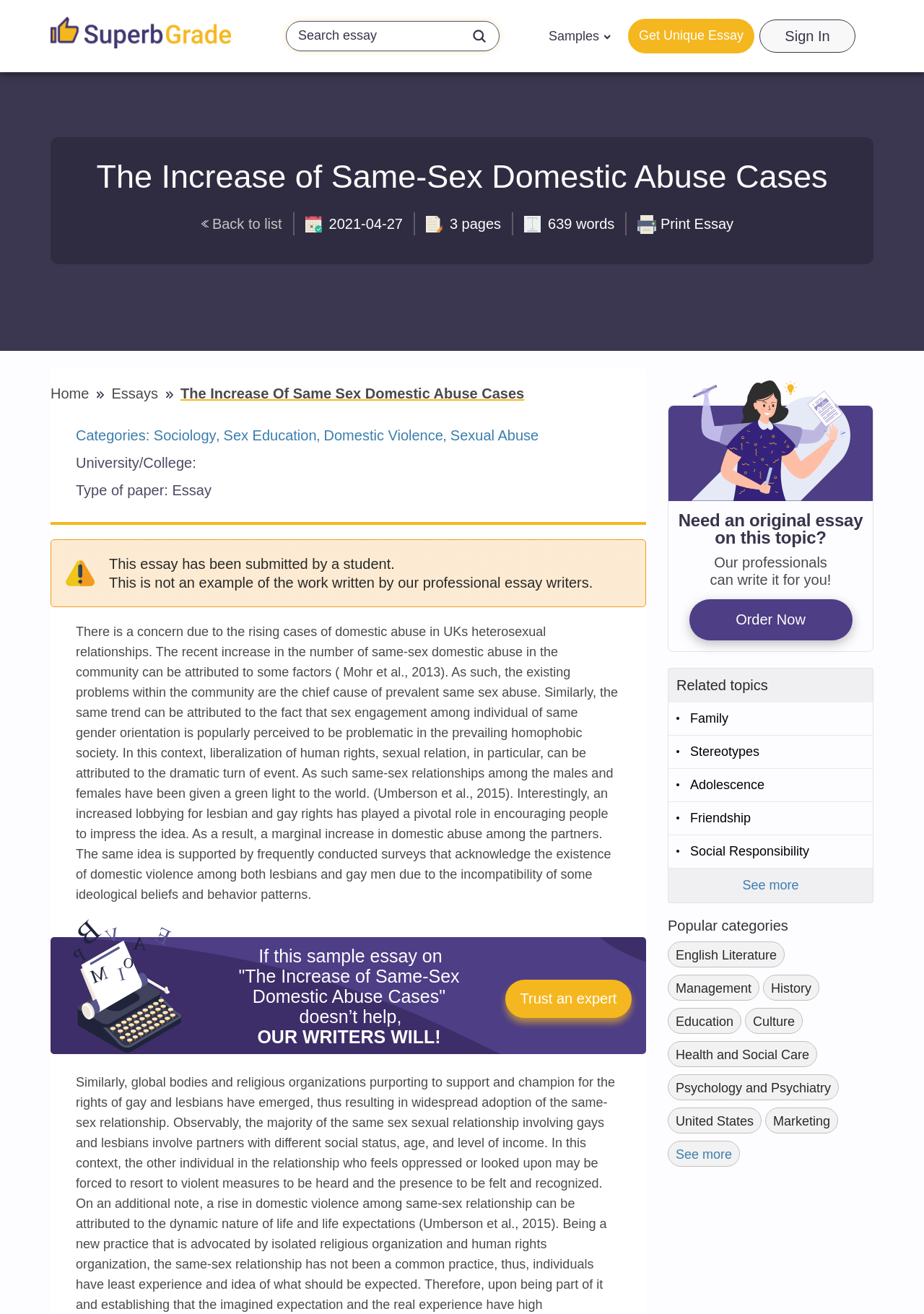Give a one-word or short-phrase answer to the following question: 
What is the date of the essay?

2021-04-27